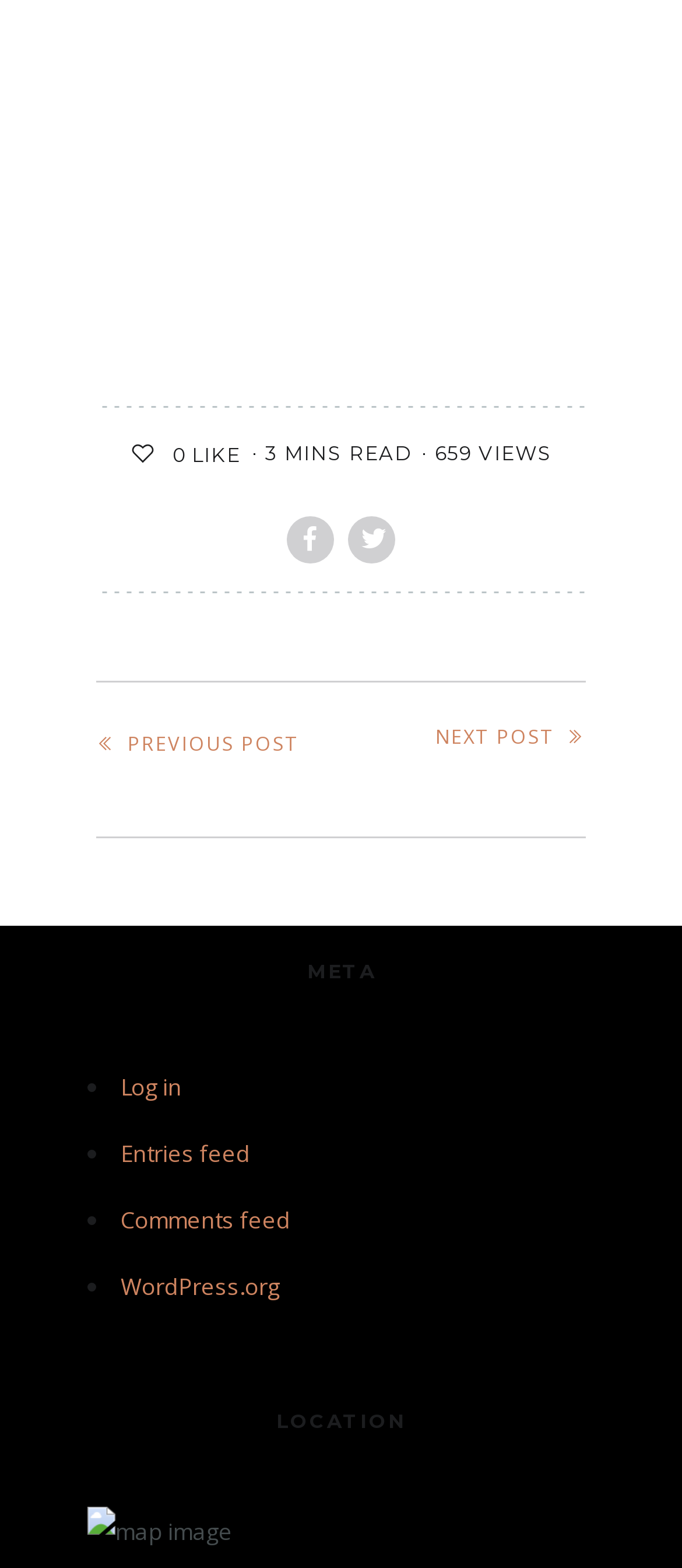What is the number of views for this post?
With the help of the image, please provide a detailed response to the question.

I found the answer by looking at the StaticText element with the text '659 VIEWS' which is located at the bottom of the page.